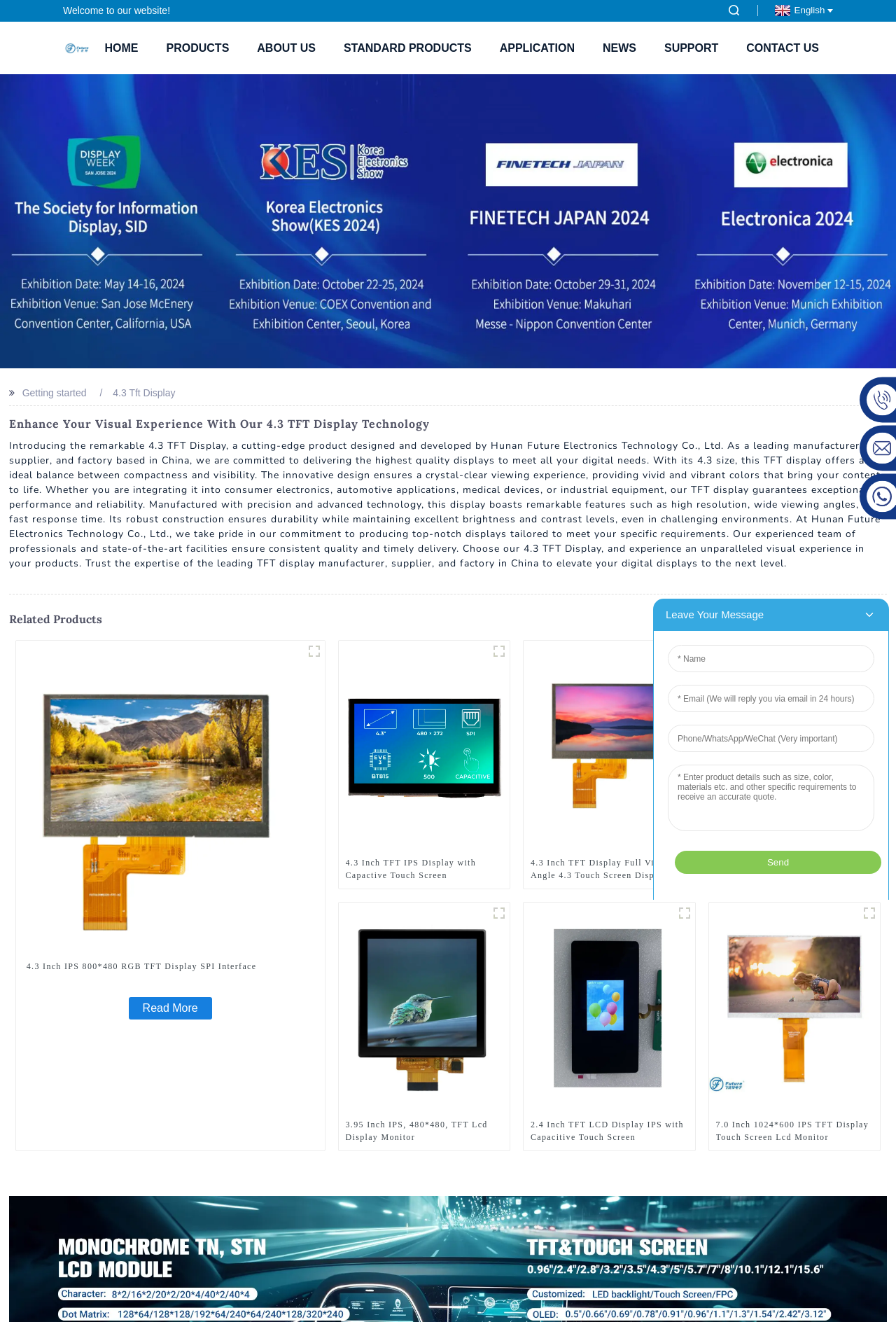What type of interface does the IPS 800*480 RGB 4.3 Inch TFT Display have?
Please provide a comprehensive answer to the question based on the webpage screenshot.

The type of interface can be found in the link text that reads 'IPS 800*480 RGB 4.3 Inch TFT Display SPI Interface'.